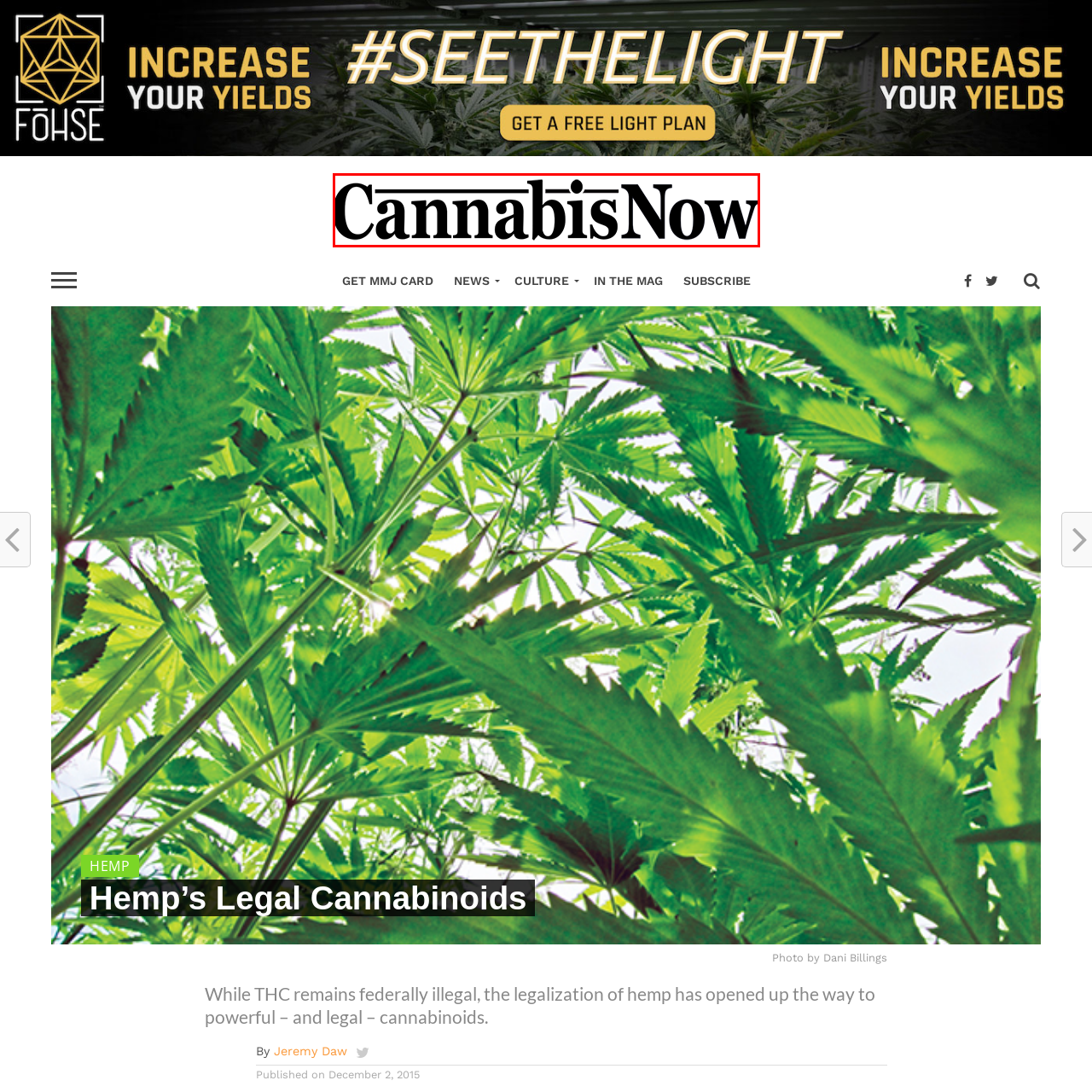View the part of the image marked by the red boundary and provide a one-word or short phrase answer to this question: 
What is the magazine's commitment?

Delivering relevant news